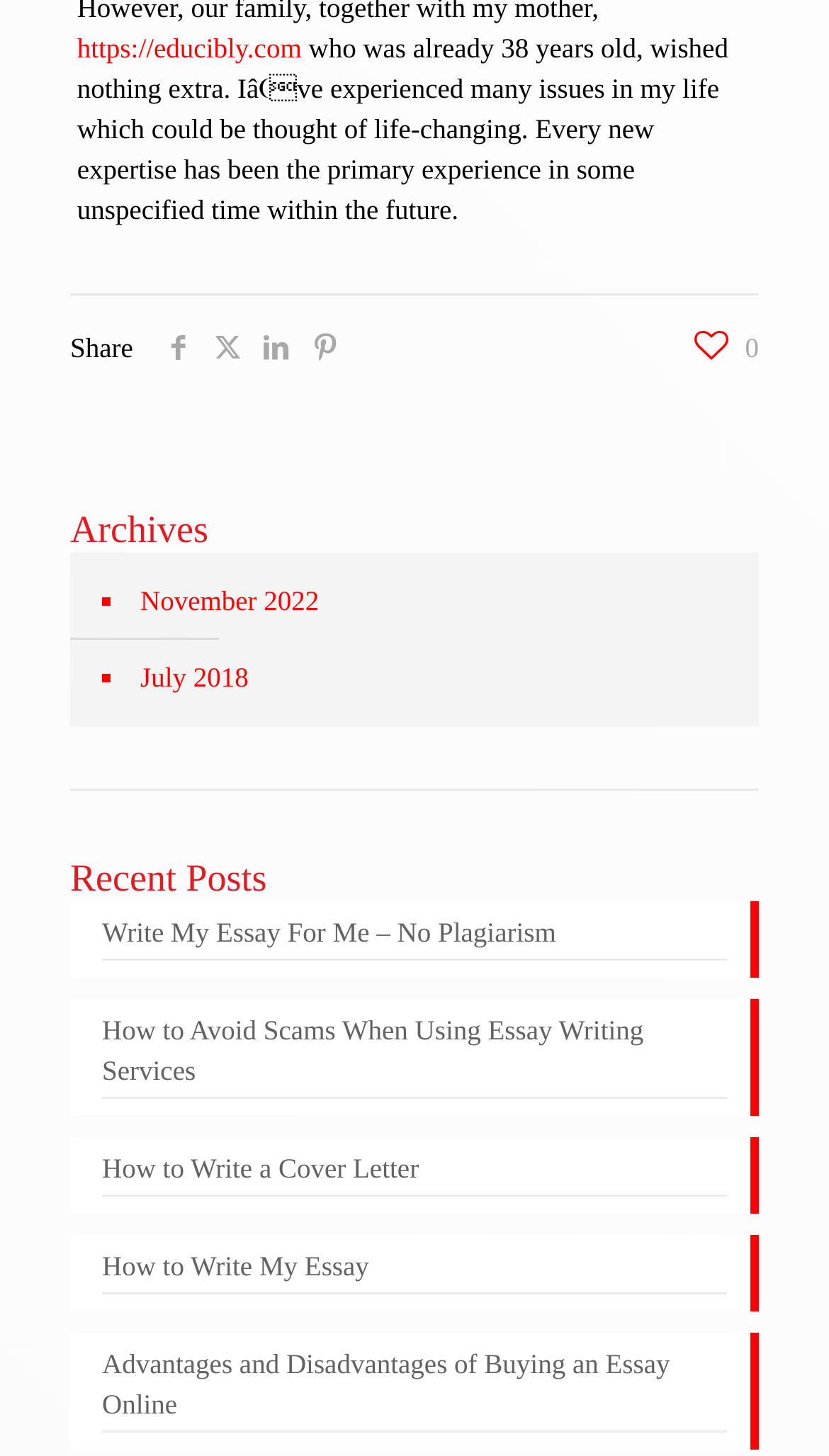How many social media sharing options are available?
Please provide a comprehensive answer based on the details in the screenshot.

The webpage has four social media sharing options, namely Facebook, Twitter, LinkedIn, and Pinterest, which are represented by their respective icons.